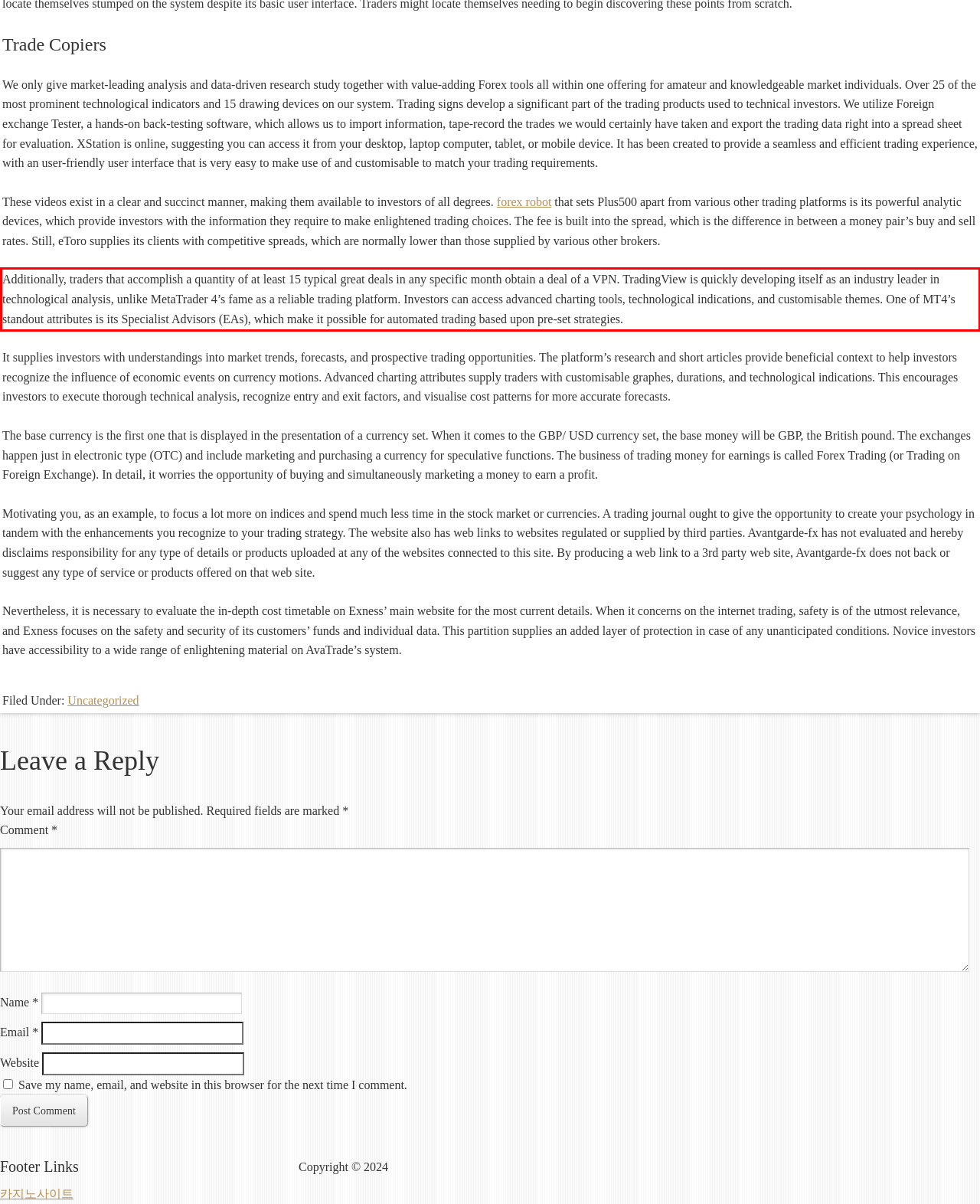You are given a webpage screenshot with a red bounding box around a UI element. Extract and generate the text inside this red bounding box.

Additionally, traders that accomplish a quantity of at least 15 typical great deals in any specific month obtain a deal of a VPN. TradingView is quickly developing itself as an industry leader in technological analysis, unlike MetaTrader 4’s fame as a reliable trading platform. Investors can access advanced charting tools, technological indications, and customisable themes. One of MT4’s standout attributes is its Specialist Advisors (EAs), which make it possible for automated trading based upon pre-set strategies.